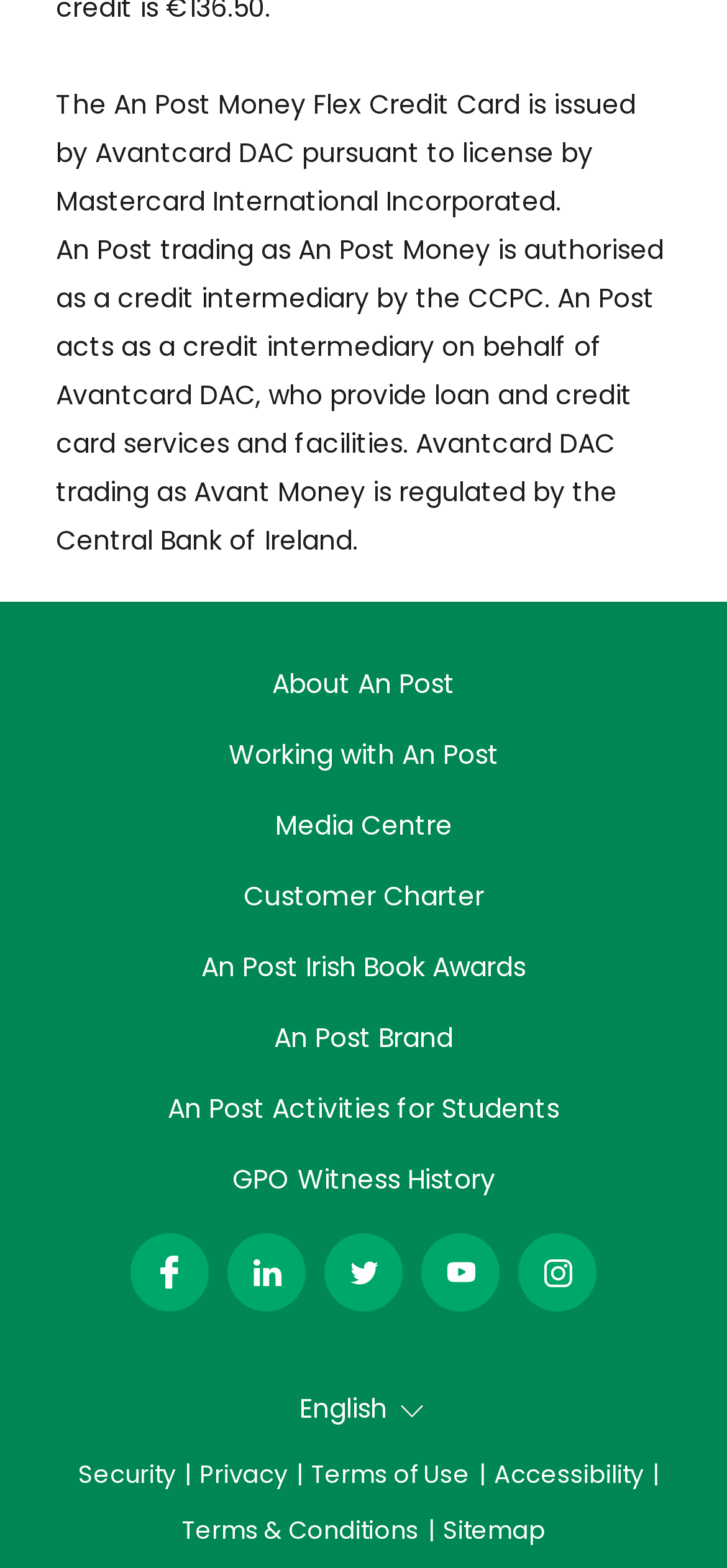Find the bounding box coordinates for the area you need to click to carry out the instruction: "Click on About An Post". The coordinates should be four float numbers between 0 and 1, indicated as [left, top, right, bottom].

[0.038, 0.413, 0.962, 0.459]